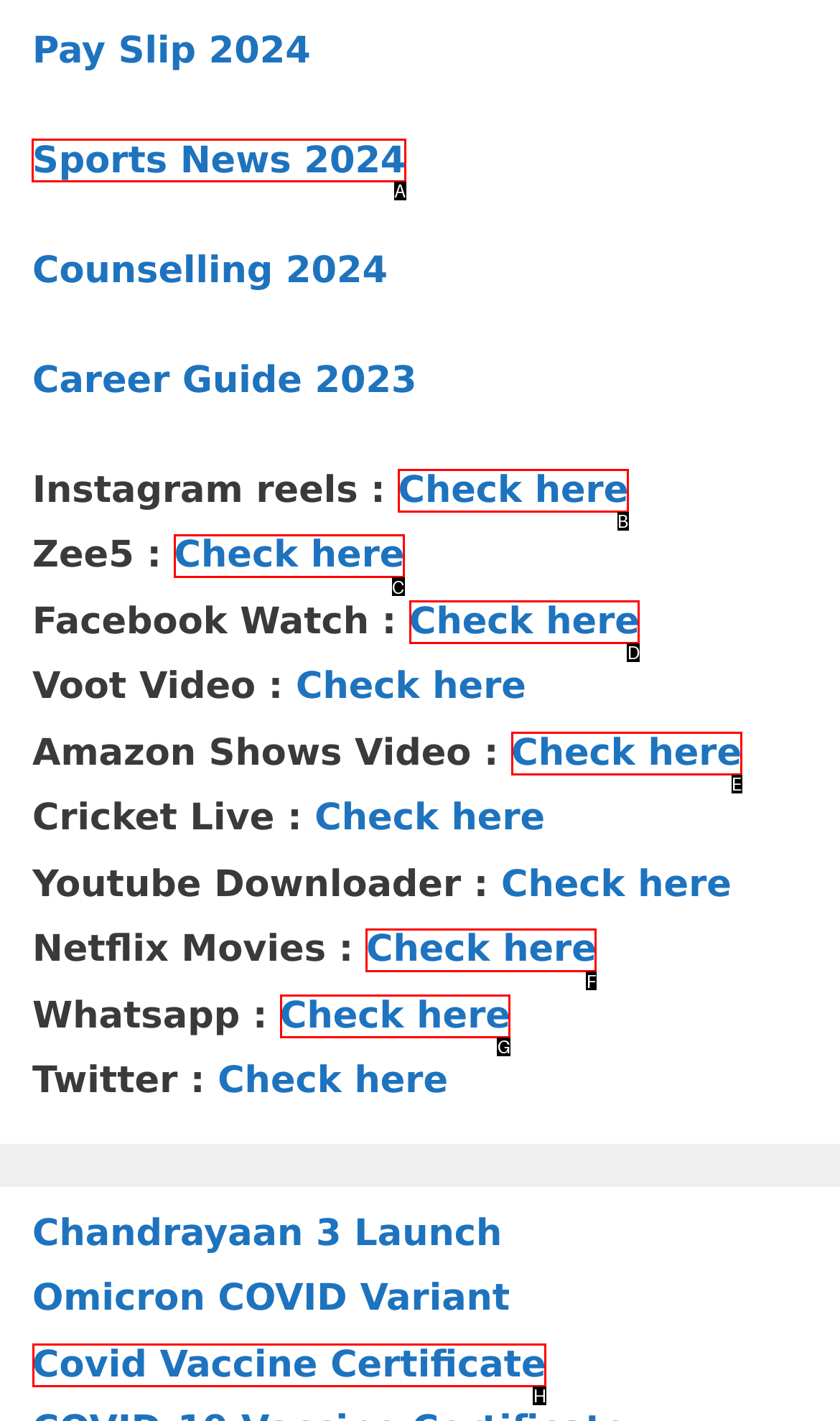Which letter corresponds to the correct option to complete the task: Read Sports News 2024?
Answer with the letter of the chosen UI element.

A